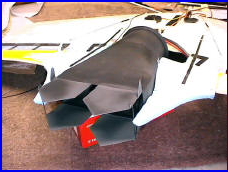Explain the image thoroughly, highlighting all key elements.

The image showcases a detailed view of a prototype aircraft featuring a unique ducted fan vectored thrust system. This innovative design illustrates the aircraft's jet propulsion mechanism, characterized by its multi-faceted exhaust configuration. The central hub is prominent, surrounded by four rectangular exhaust openings, demonstrating an advanced approach to thrust vectoring. The aircraft's streamlined body suggests a focus on aerodynamic efficiency, crucial for high-speed maneuvers. This design is particularly relevant to the Unmanned Morphing Aerial Attack Vehicle (UMAAV), which aims to achieve versatile flight capabilities while optimizing fuel efficiency and performance across different flight modes.